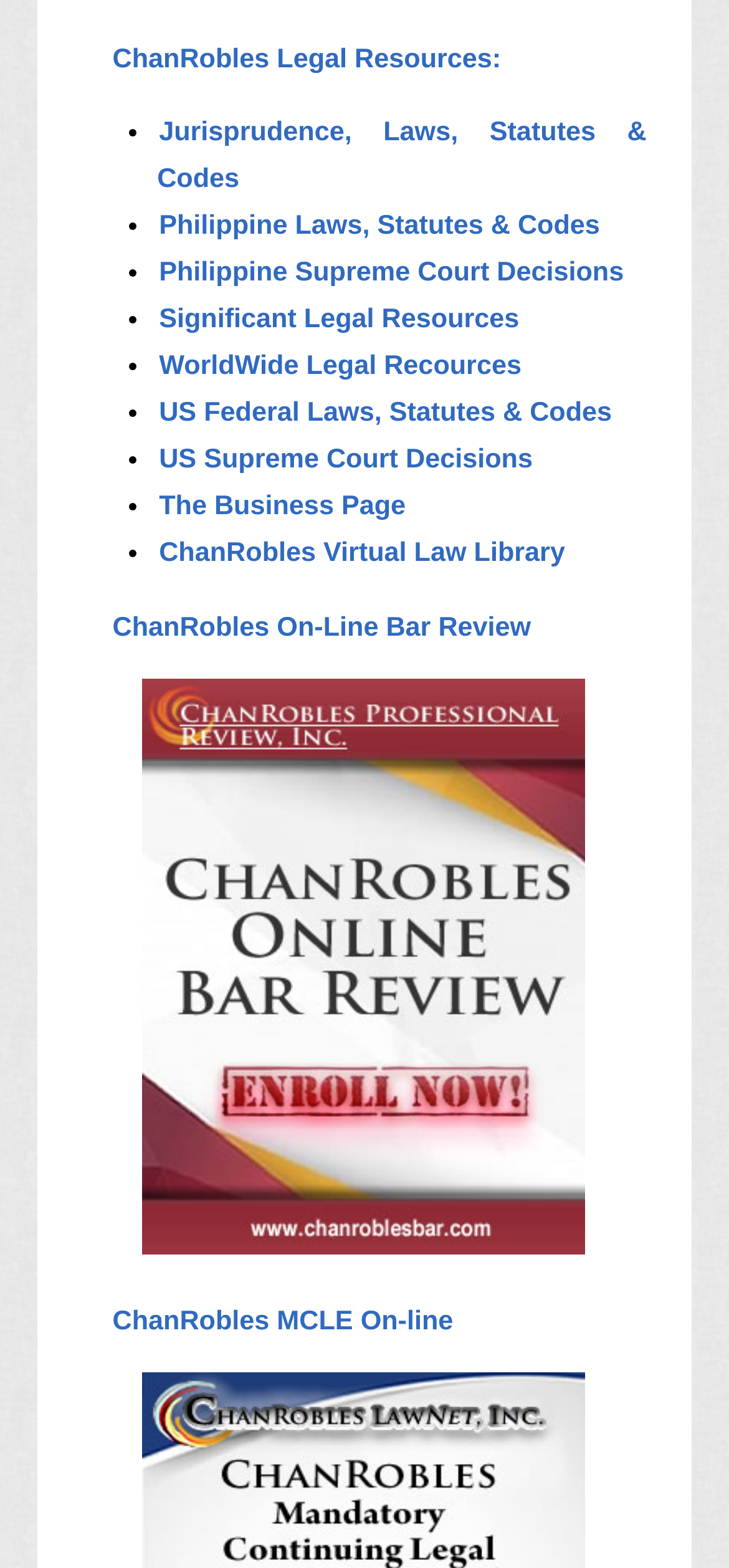Indicate the bounding box coordinates of the clickable region to achieve the following instruction: "Share on social media."

None